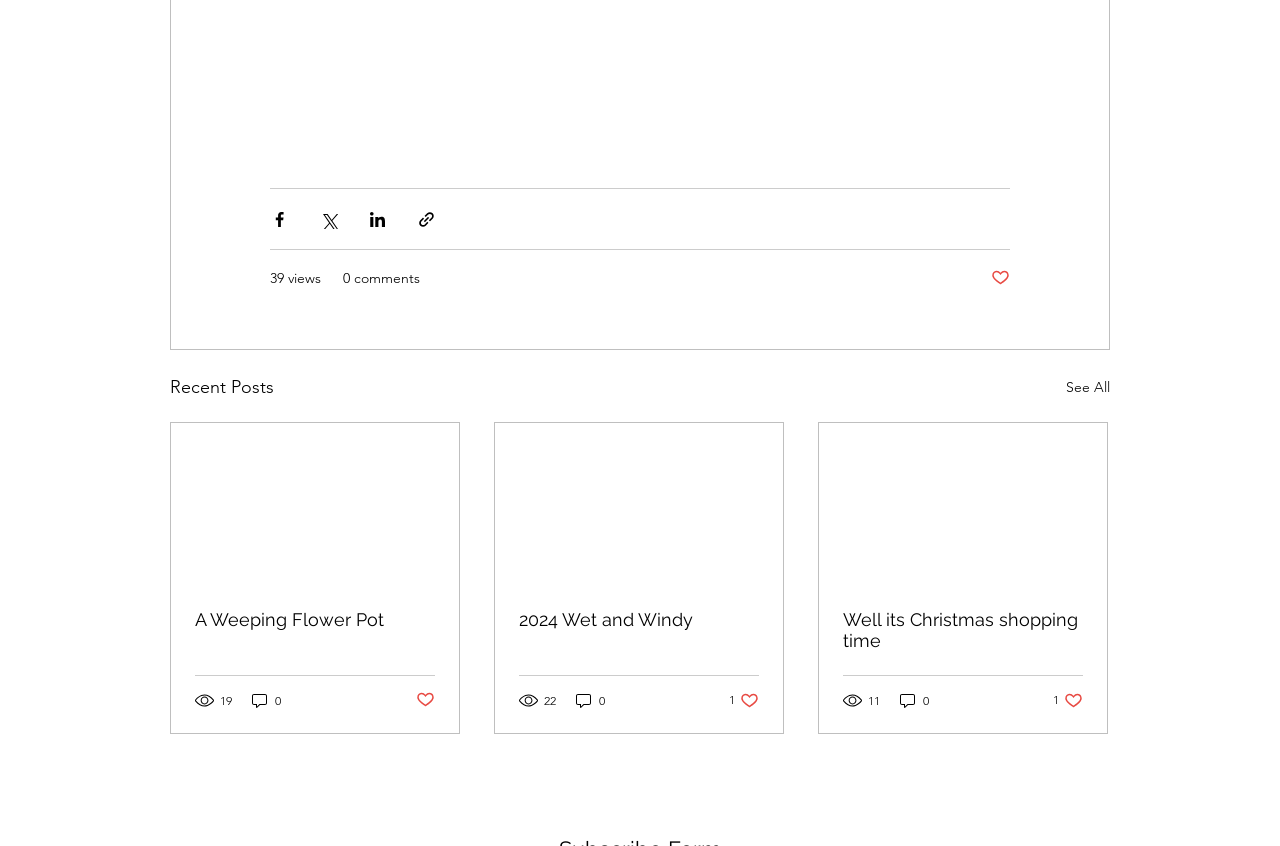Please pinpoint the bounding box coordinates for the region I should click to adhere to this instruction: "See All".

[0.833, 0.441, 0.867, 0.475]